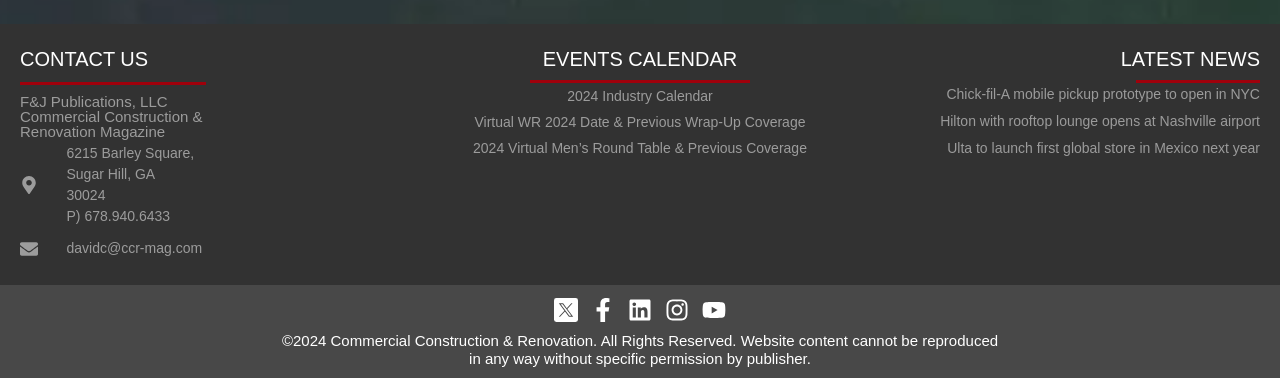Could you provide the bounding box coordinates for the portion of the screen to click to complete this instruction: "Contact us"?

[0.016, 0.13, 0.116, 0.183]